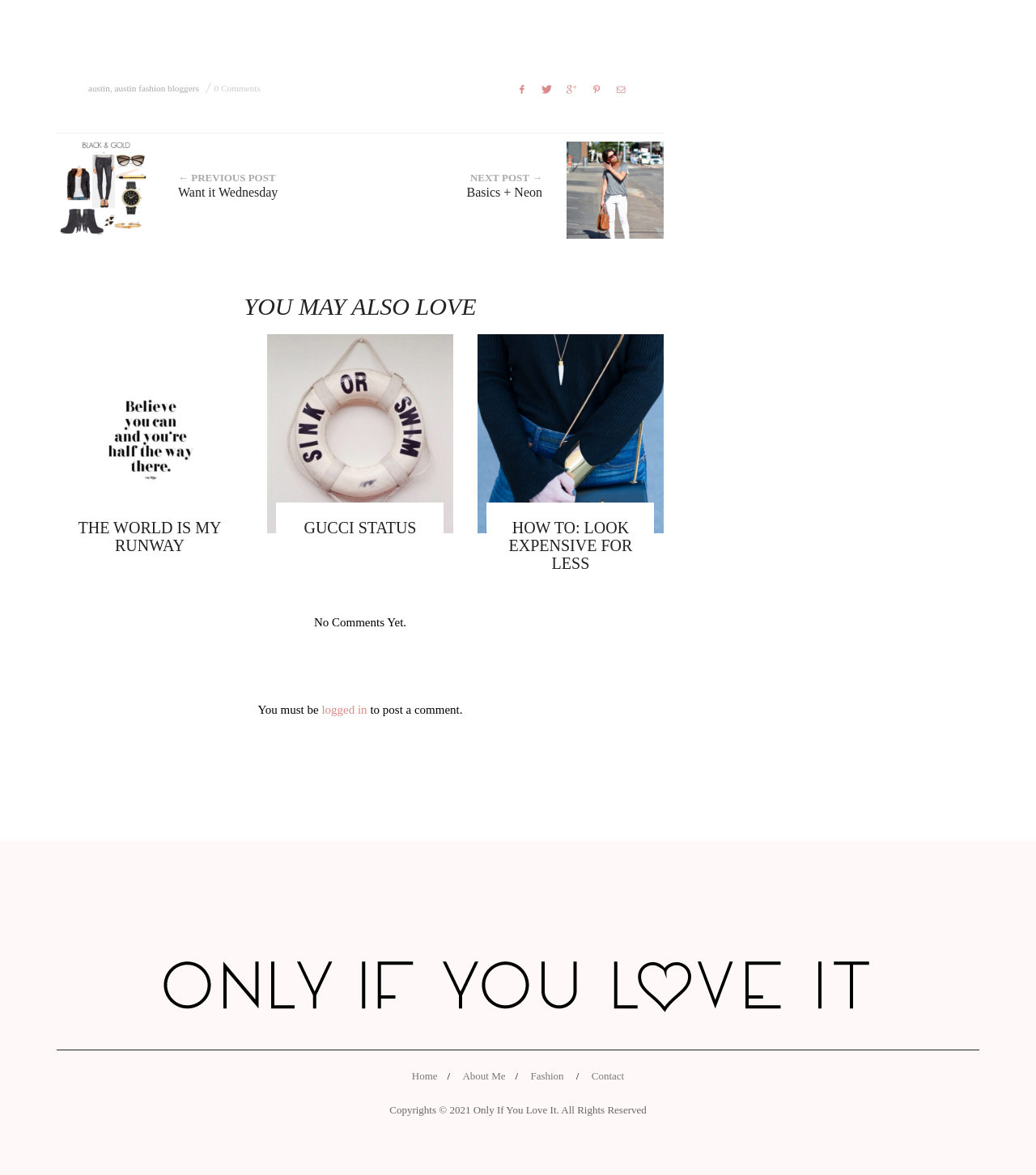Provide the bounding box coordinates of the HTML element this sentence describes: "title="Gucci Status"". The bounding box coordinates consist of four float numbers between 0 and 1, i.e., [left, top, right, bottom].

[0.258, 0.284, 0.437, 0.454]